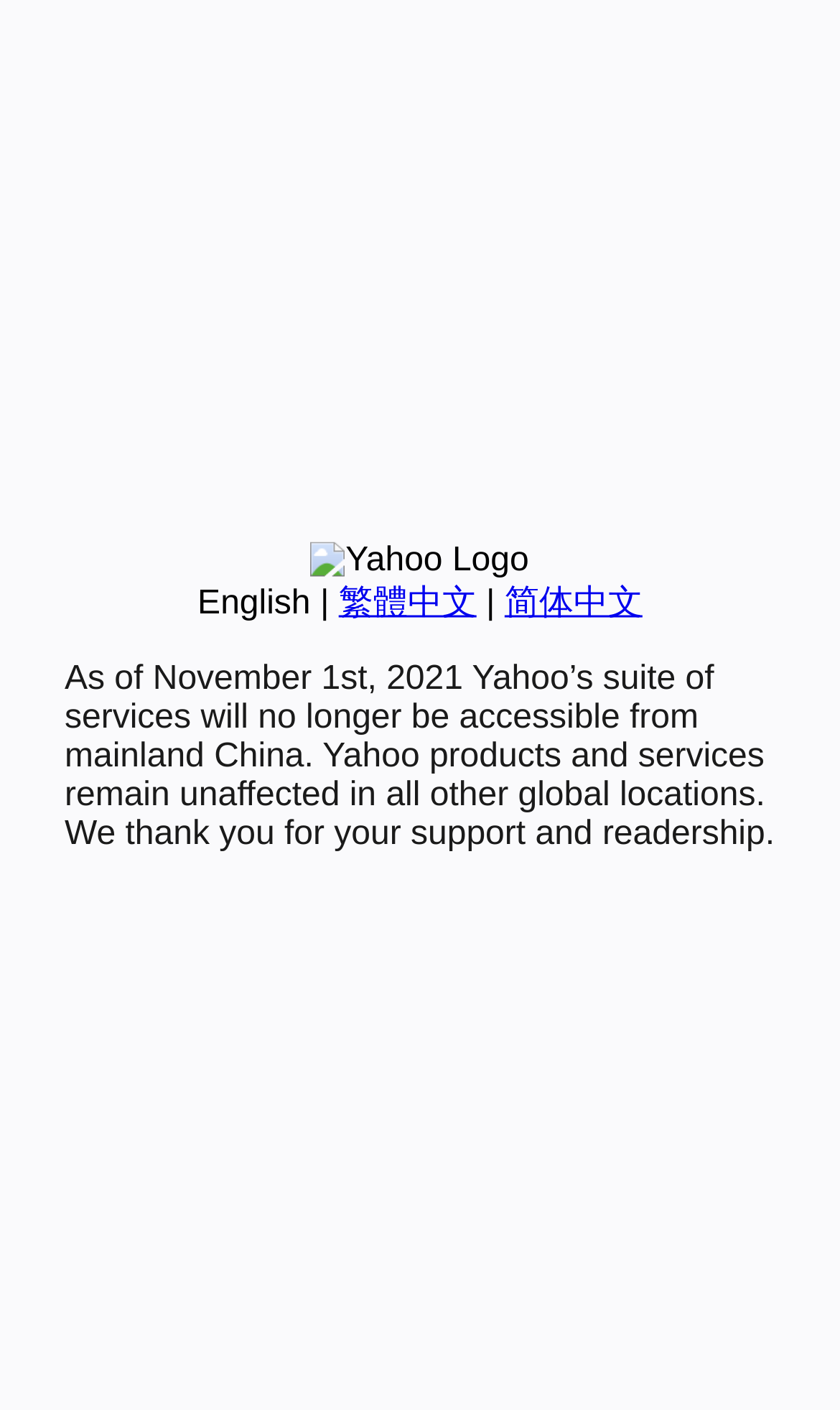Identify the bounding box of the UI component described as: "简体中文".

[0.601, 0.415, 0.765, 0.441]